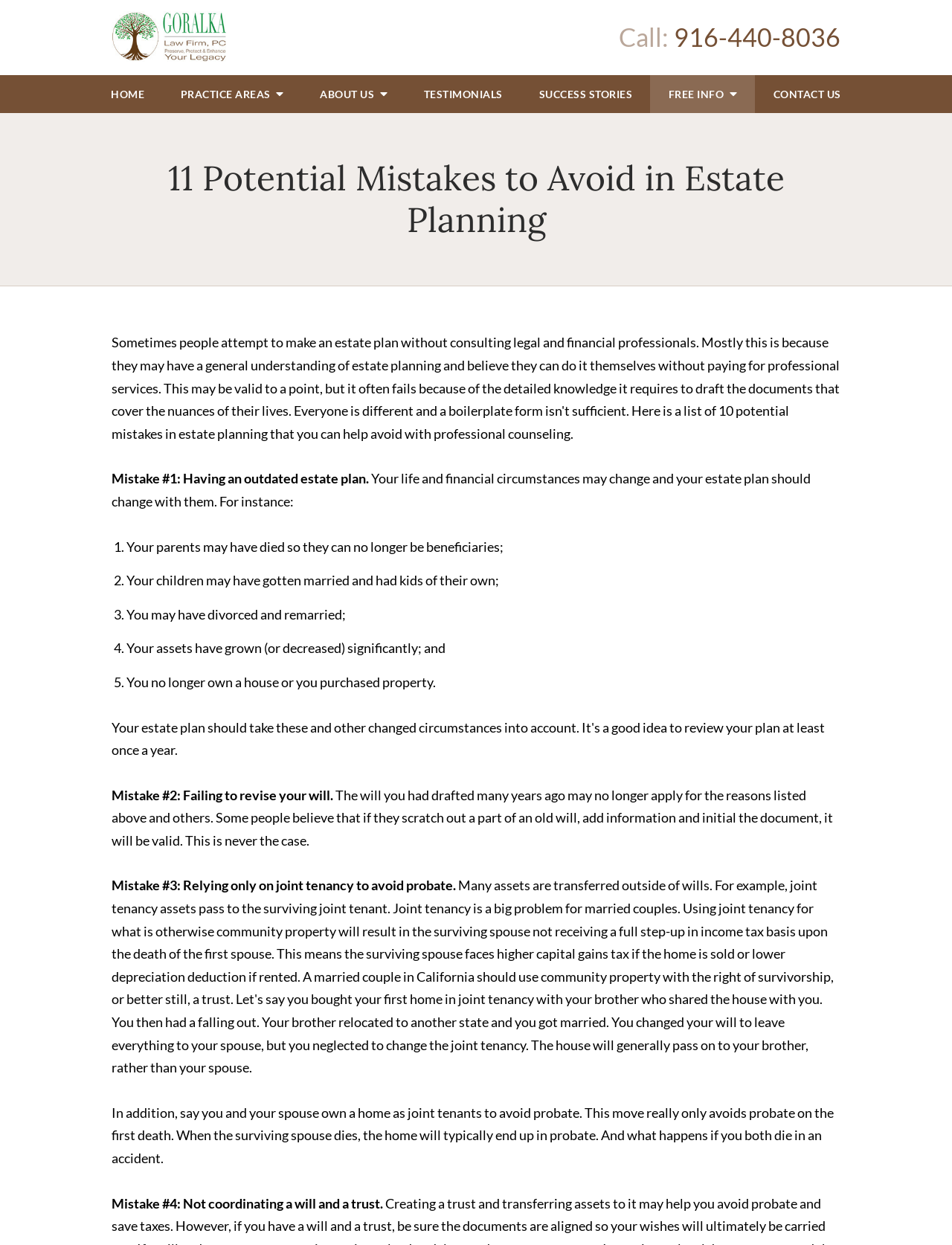Can you determine the main header of this webpage?

11 Potential Mistakes to Avoid in Estate Planning